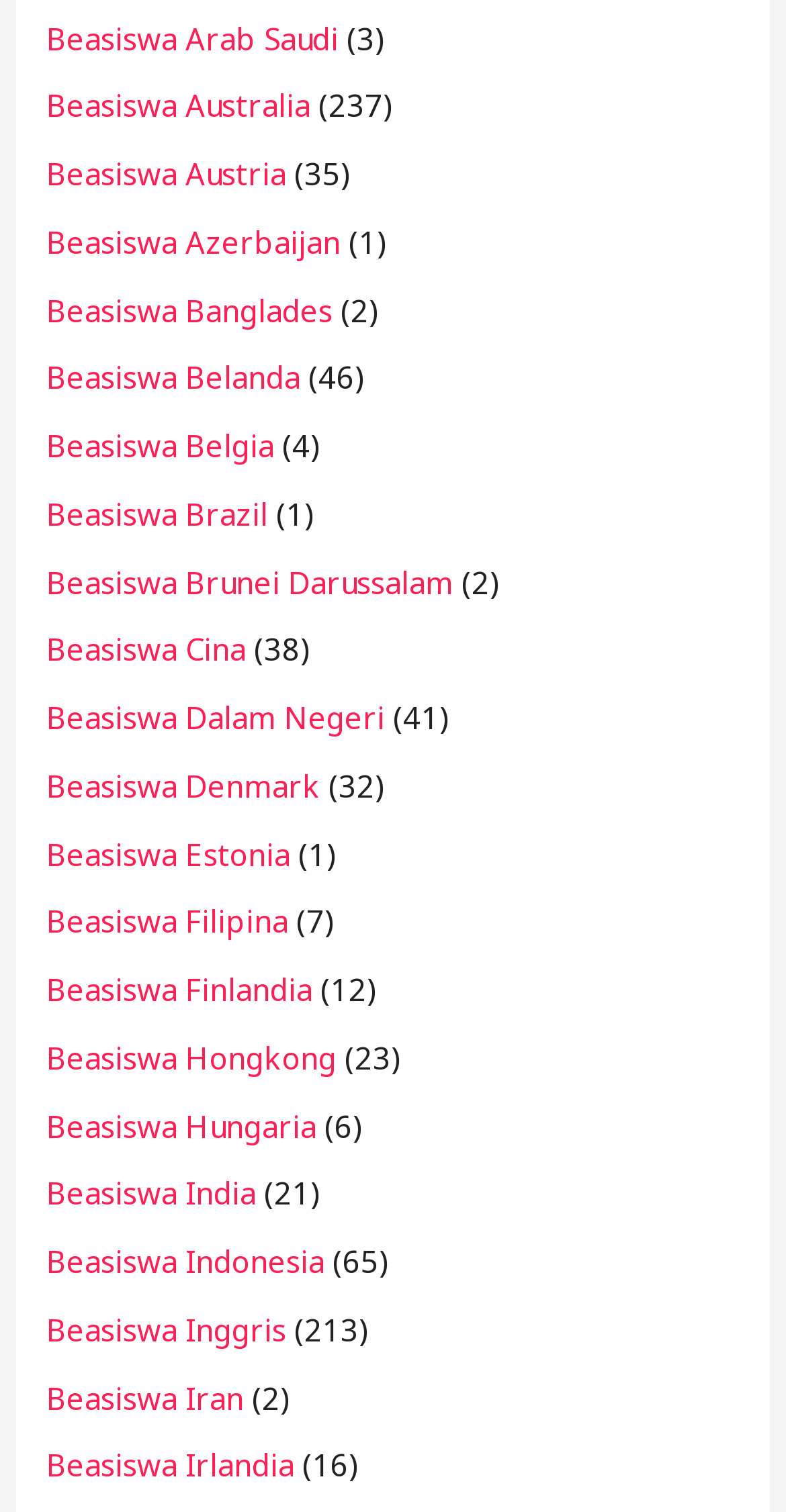Given the element description, predict the bounding box coordinates in the format (top-left x, top-left y, bottom-right x, bottom-right y), using floating point numbers between 0 and 1: Beasiswa Arab Saudi

[0.059, 0.011, 0.431, 0.038]